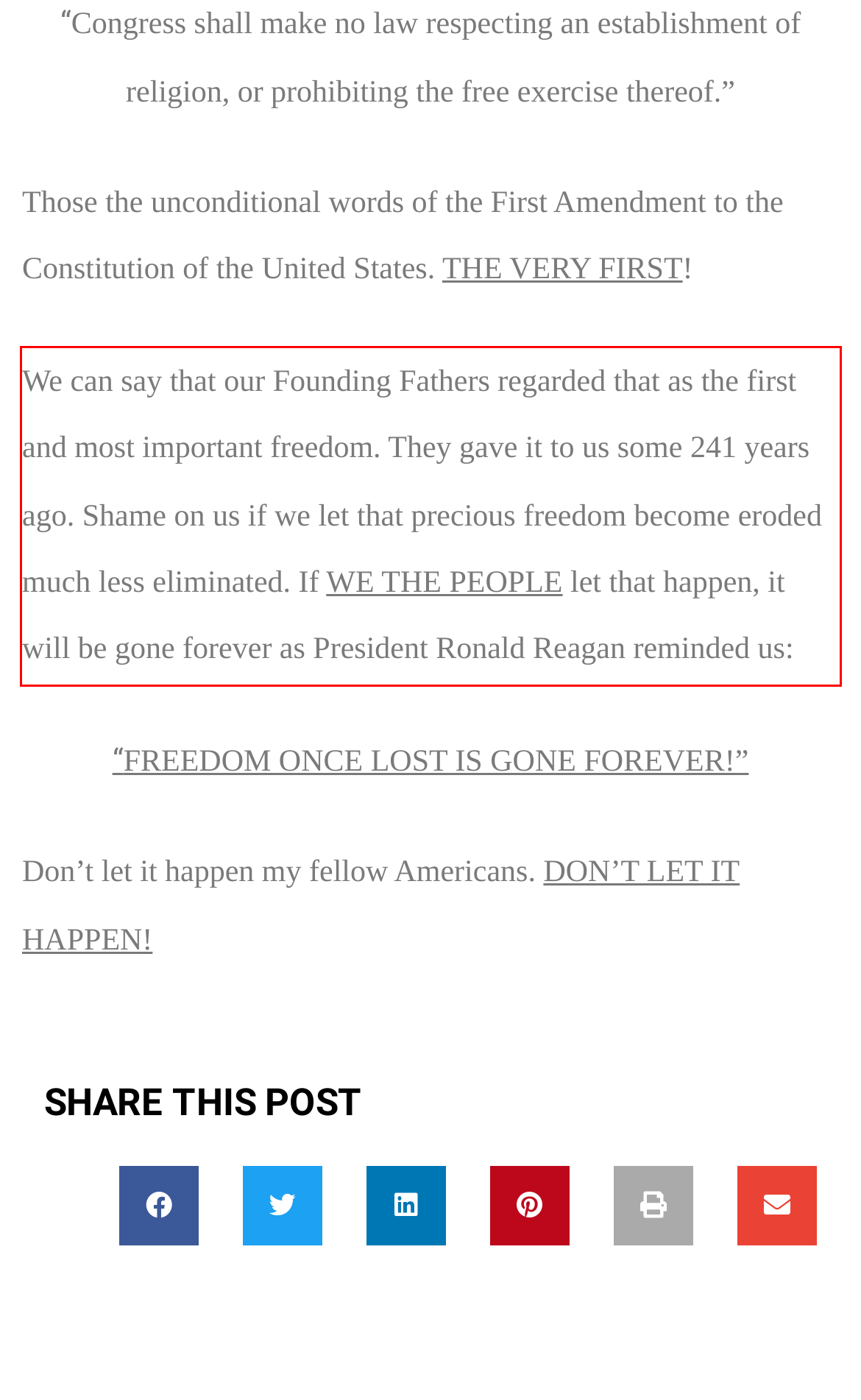In the screenshot of the webpage, find the red bounding box and perform OCR to obtain the text content restricted within this red bounding box.

We can say that our Founding Fathers regarded that as the first and most important freedom. They gave it to us some 241 years ago. Shame on us if we let that precious freedom become eroded much less eliminated. If WE THE PEOPLE let that happen, it will be gone forever as President Ronald Reagan reminded us: